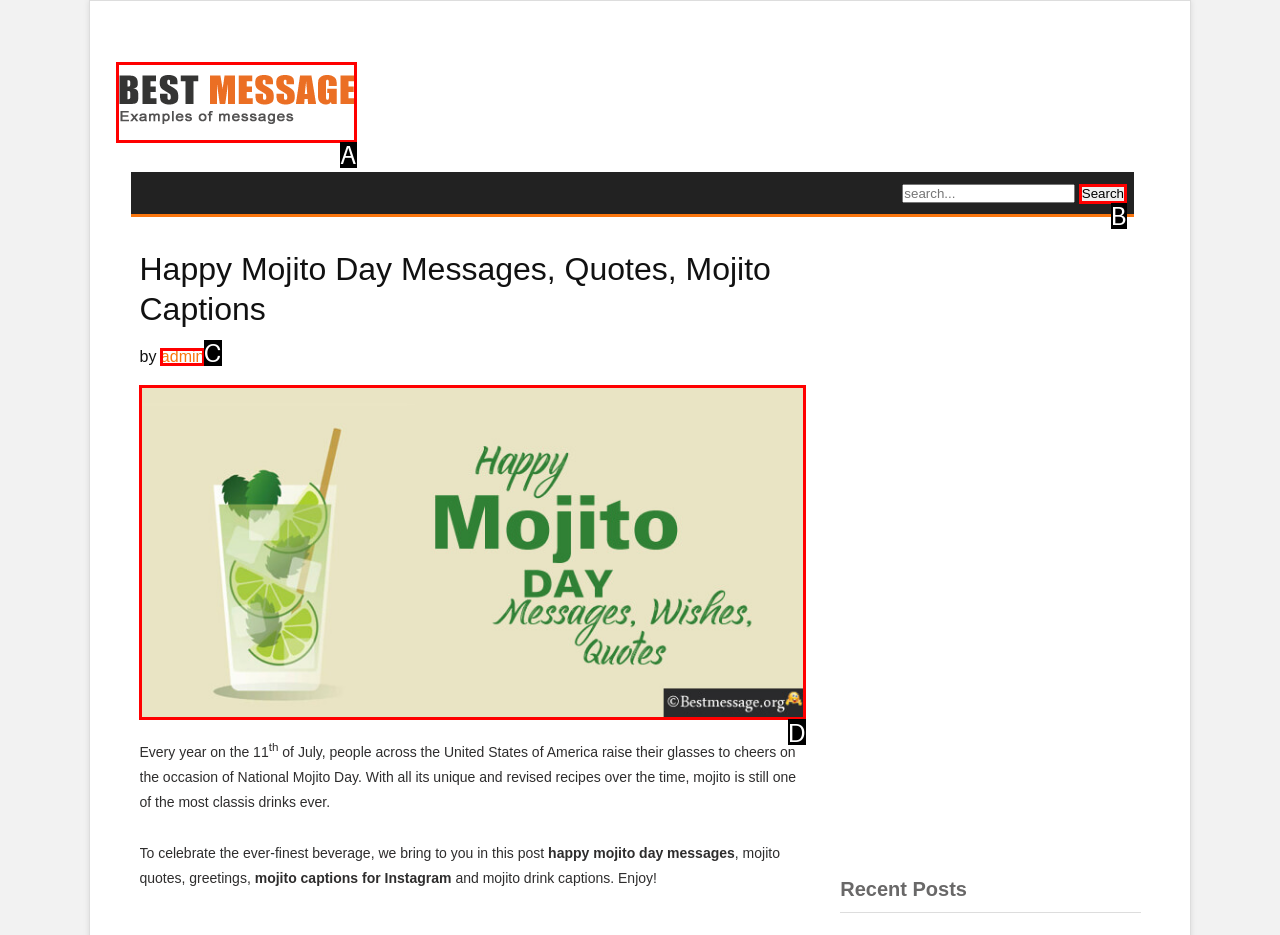From the choices given, find the HTML element that matches this description: <img src="https://www.bestmessage.org/logo_mesage.png" alt="Best Message"/>. Answer with the letter of the selected option directly.

A